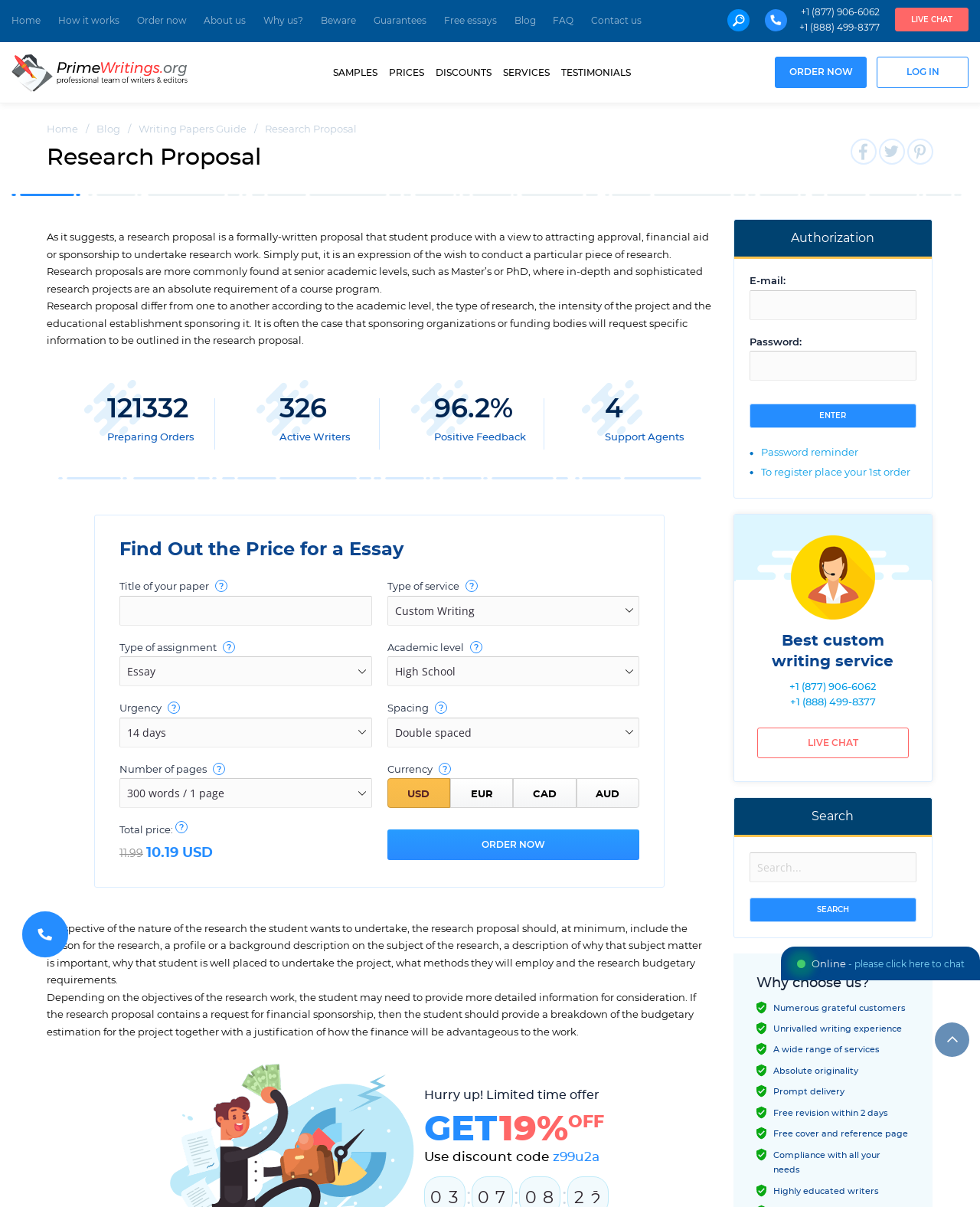What is the phone number to contact? Examine the screenshot and reply using just one word or a brief phrase.

+1 (877) 906-6062